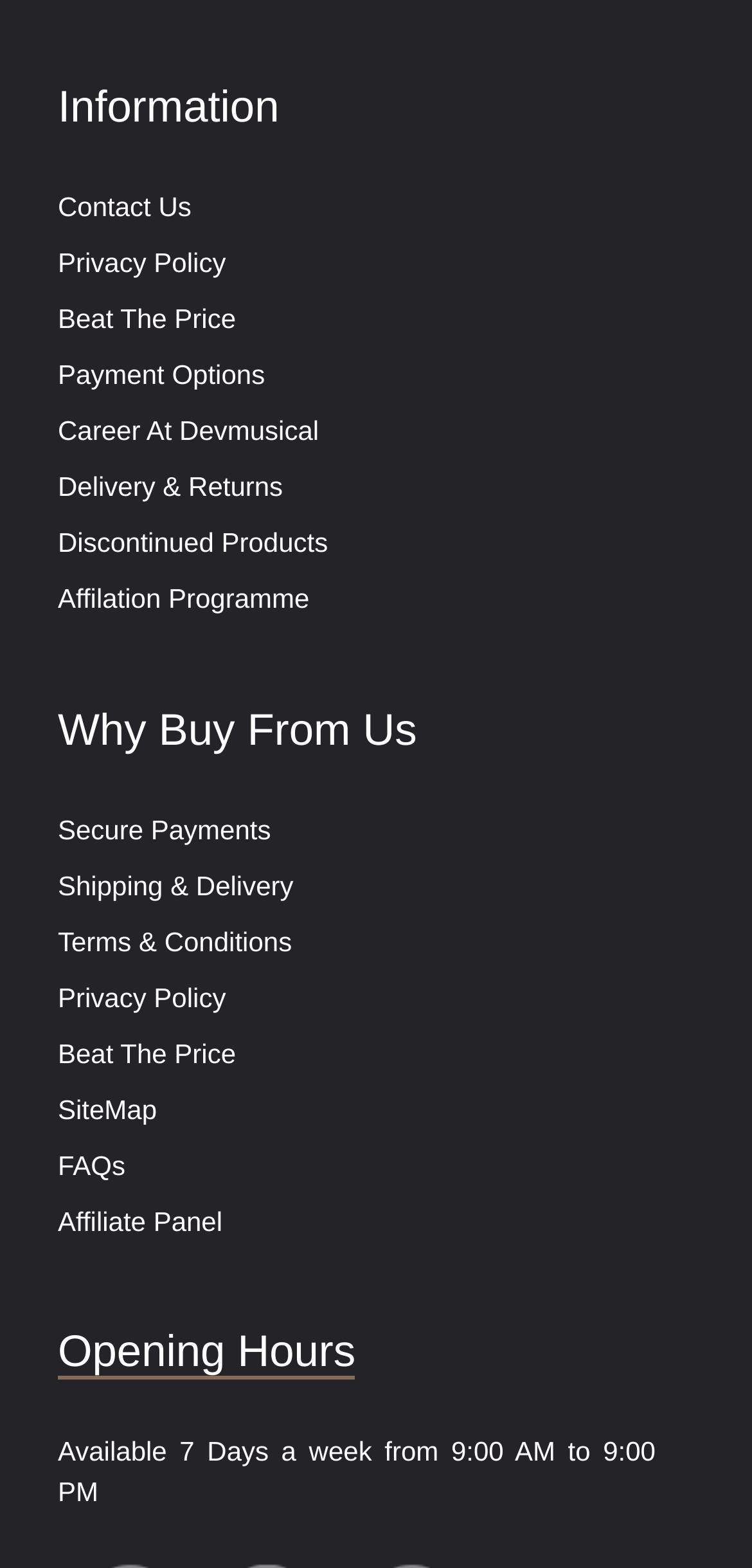Identify the bounding box coordinates of the element that should be clicked to fulfill this task: "Explore career opportunities". The coordinates should be provided as four float numbers between 0 and 1, i.e., [left, top, right, bottom].

[0.077, 0.265, 0.424, 0.285]